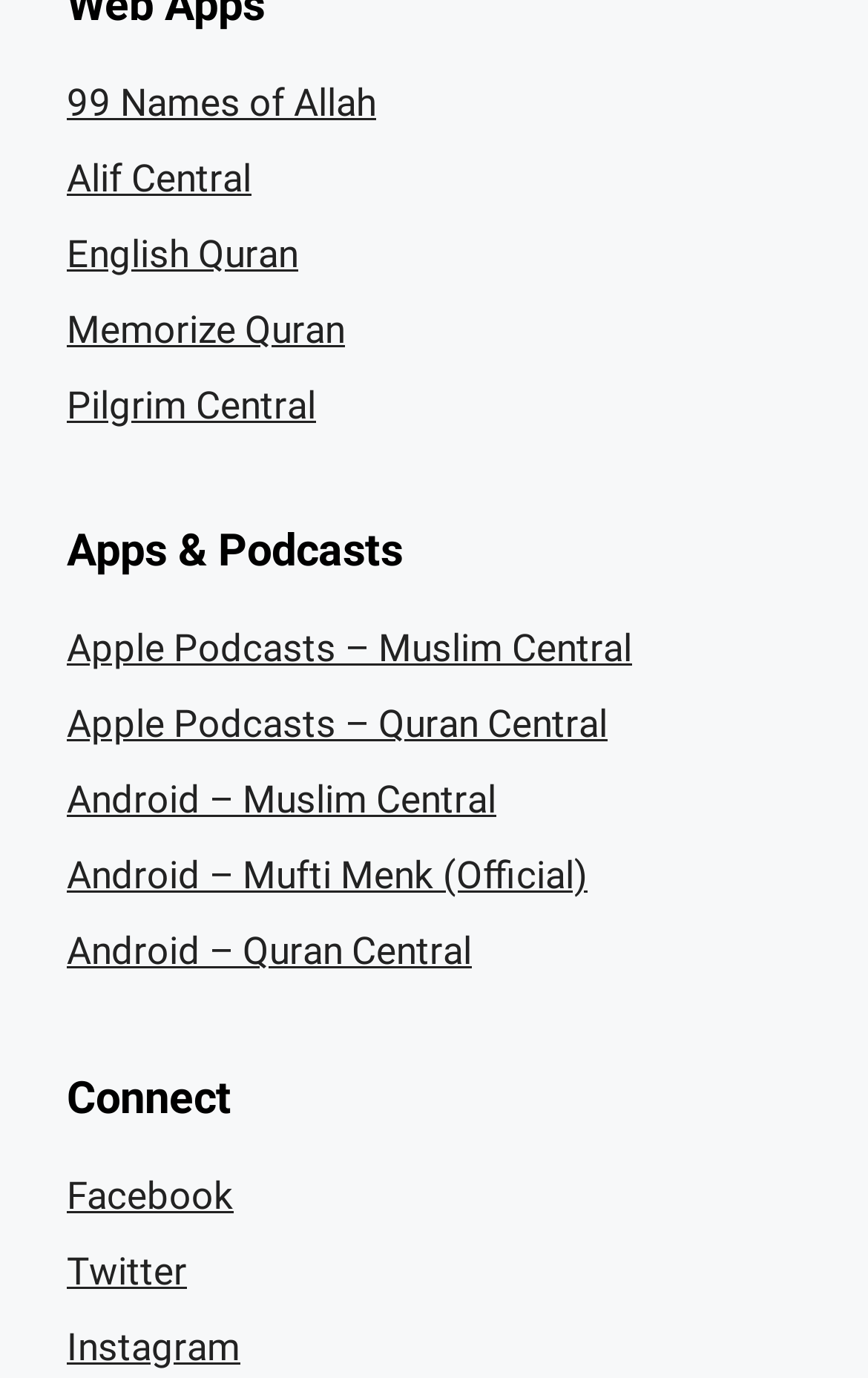Determine the bounding box coordinates for the area that needs to be clicked to fulfill this task: "View Quran Central on Android". The coordinates must be given as four float numbers between 0 and 1, i.e., [left, top, right, bottom].

[0.077, 0.674, 0.544, 0.706]